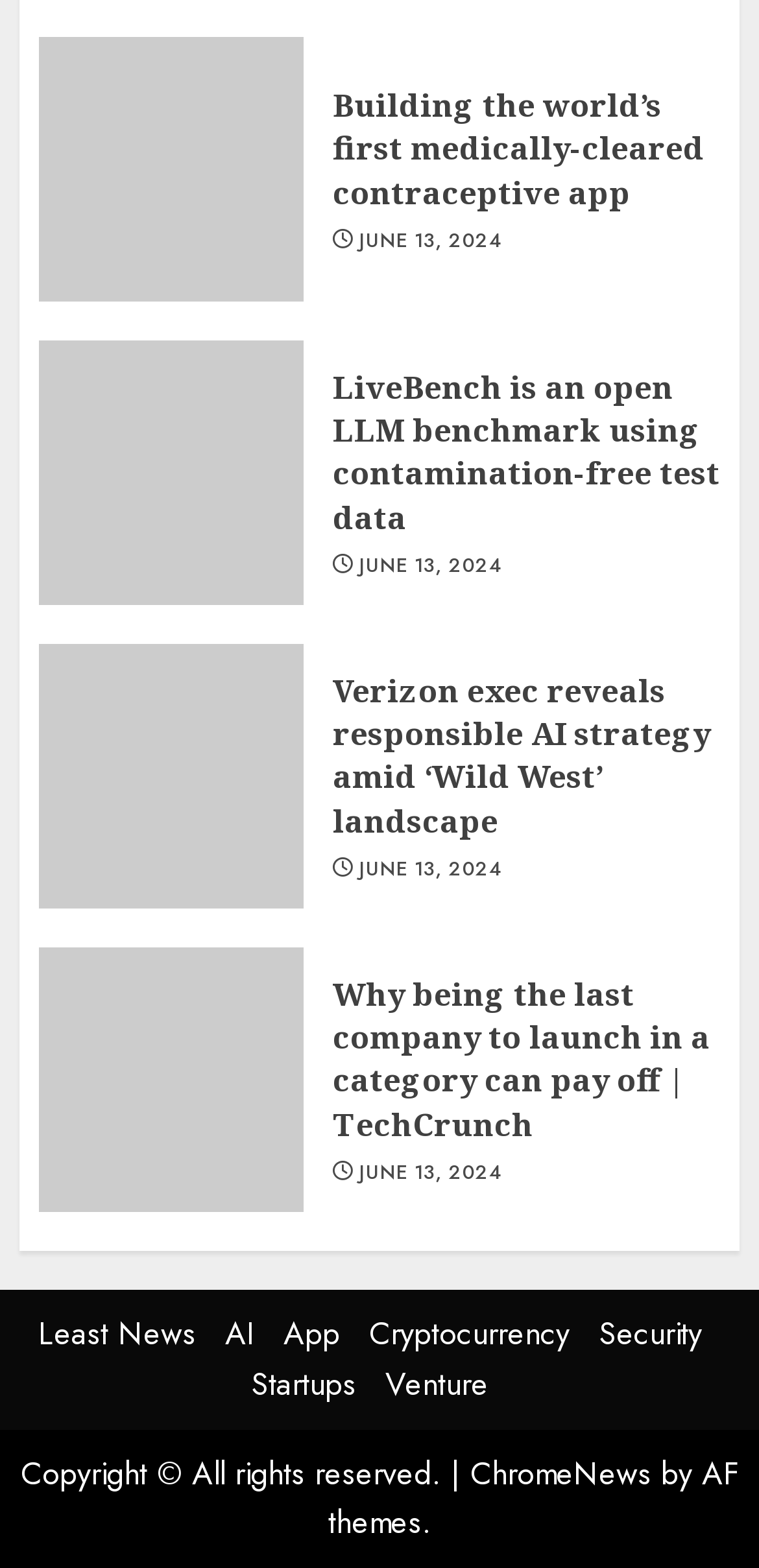Can you show the bounding box coordinates of the region to click on to complete the task described in the instruction: "Read the news about Verizon exec reveals responsible AI strategy amid ‘Wild West’ landscape"?

[0.438, 0.426, 0.949, 0.537]